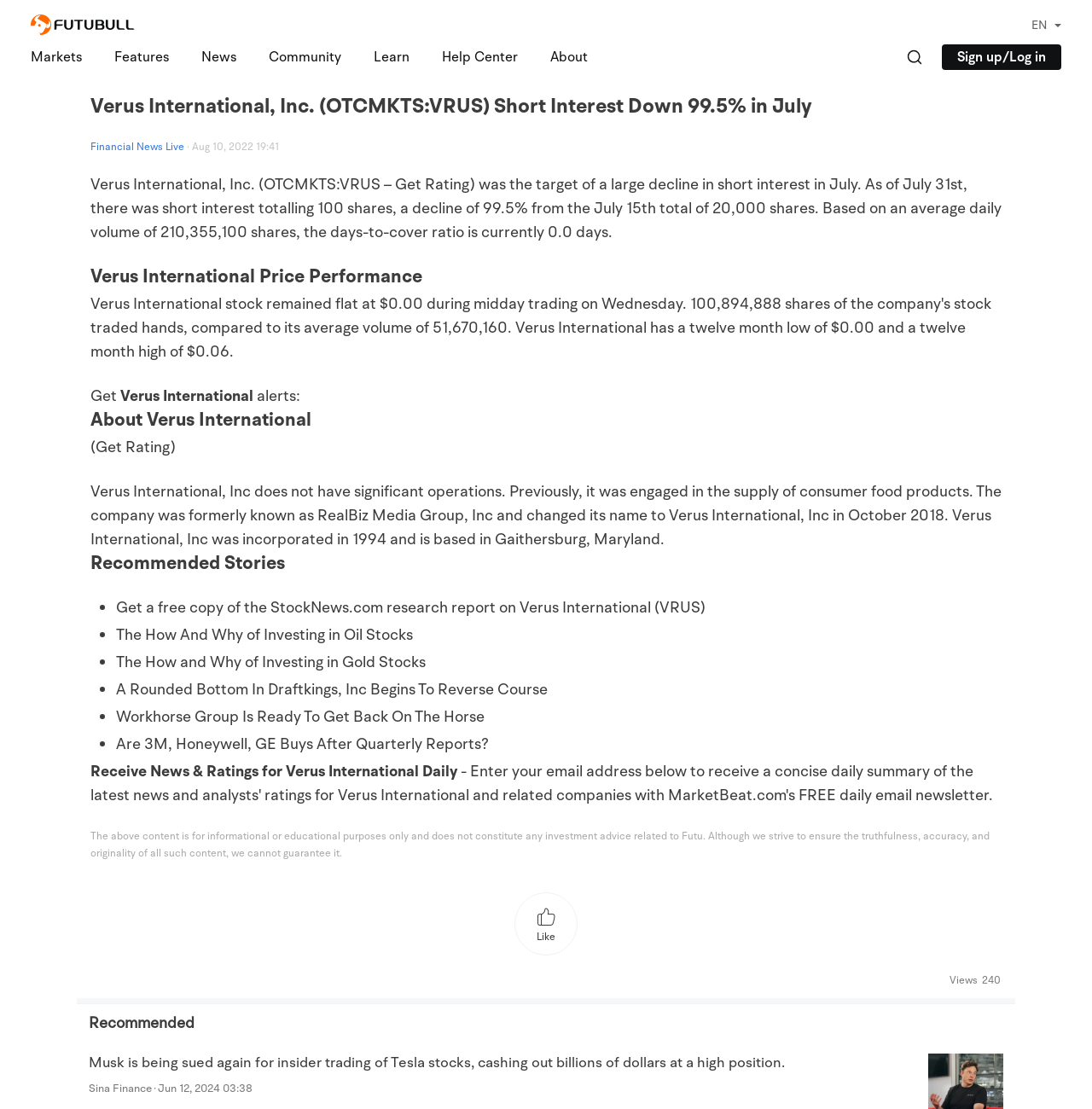Provide a brief response to the question below using a single word or phrase: 
What is the average daily volume of shares?

210,355,100 shares